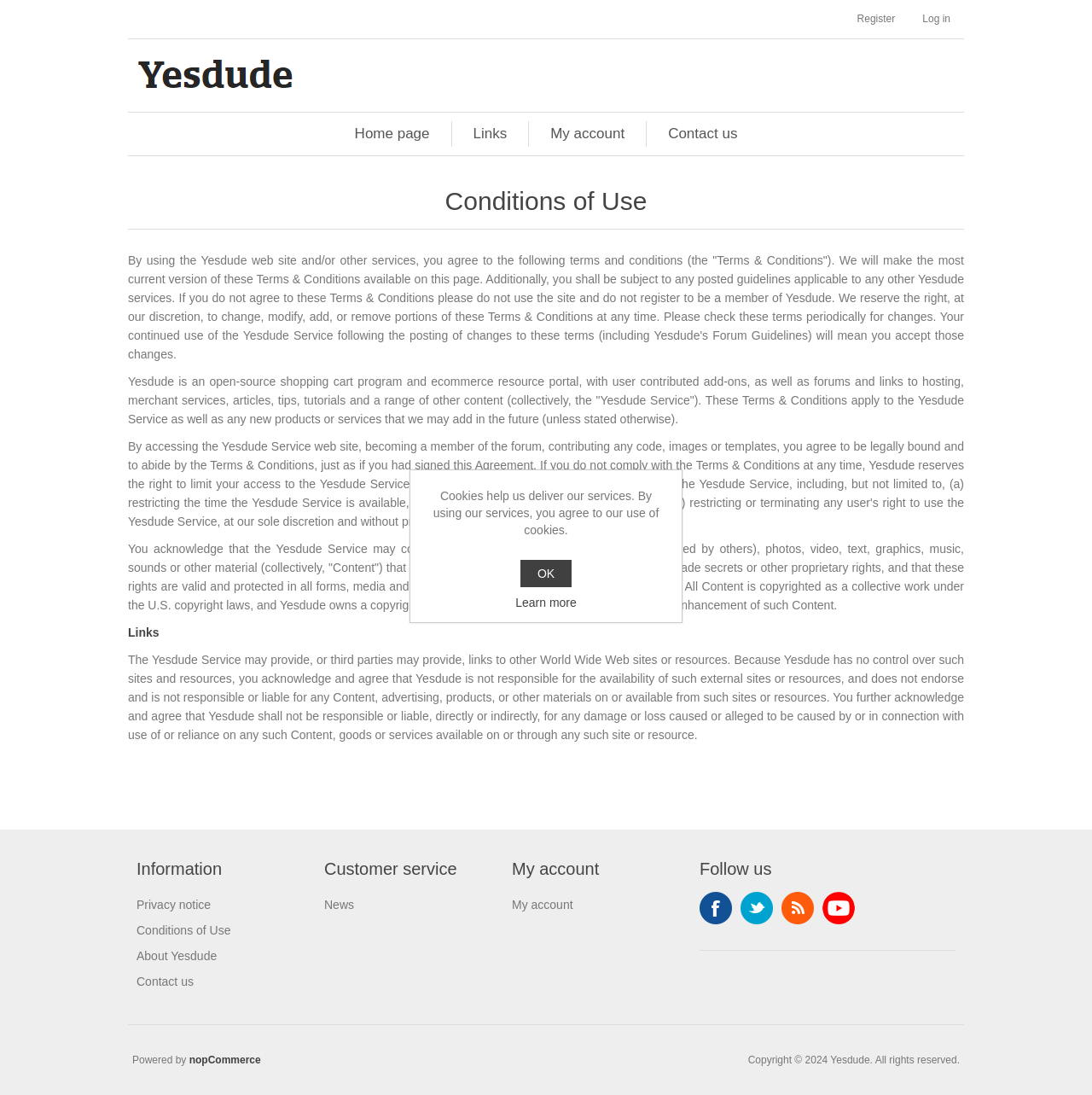Please provide a comprehensive answer to the question based on the screenshot: What is the copyright year of the webpage?

The copyright year can be found in the StaticText element at the bottom of the webpage, which states 'Copyright © 2024 Yesdude. All rights reserved'.